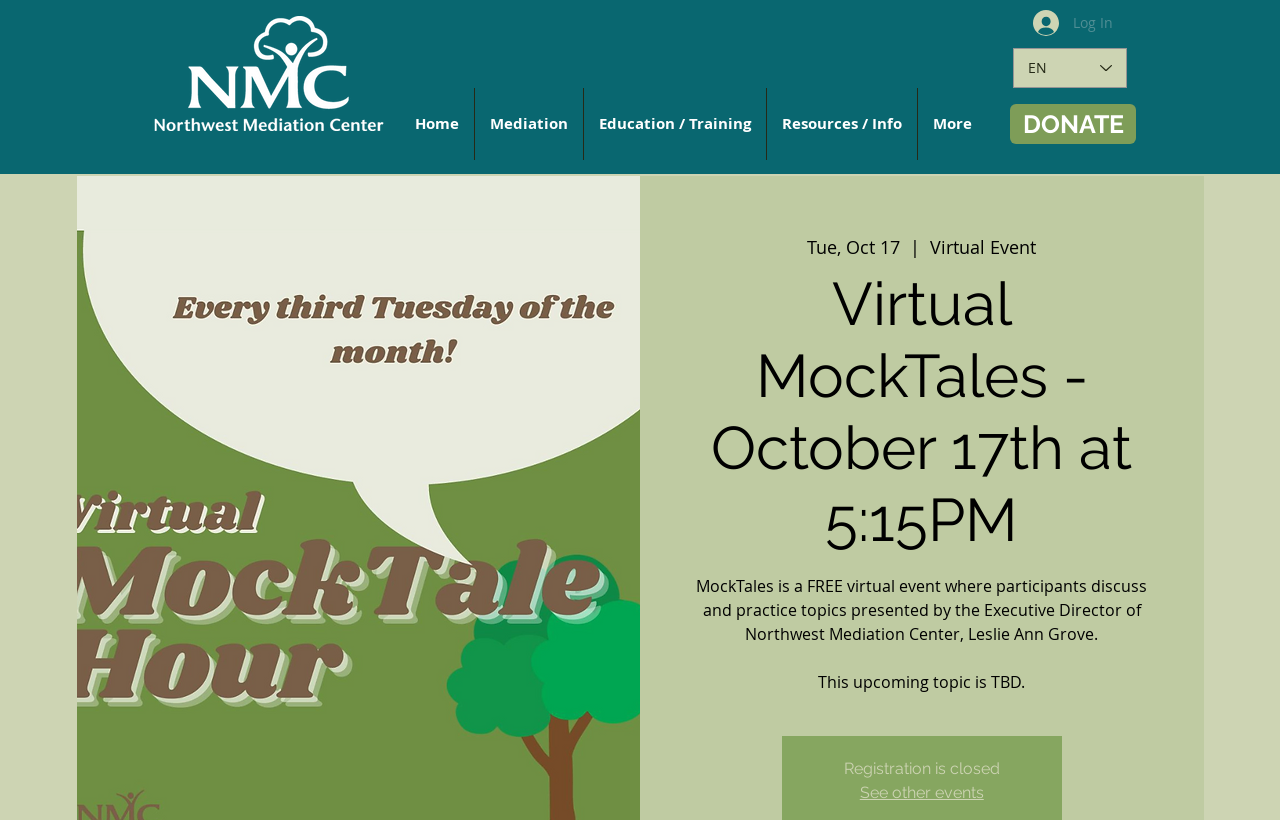Can you extract the primary headline text from the webpage?

Virtual MockTales - October 17th at 5:15PM